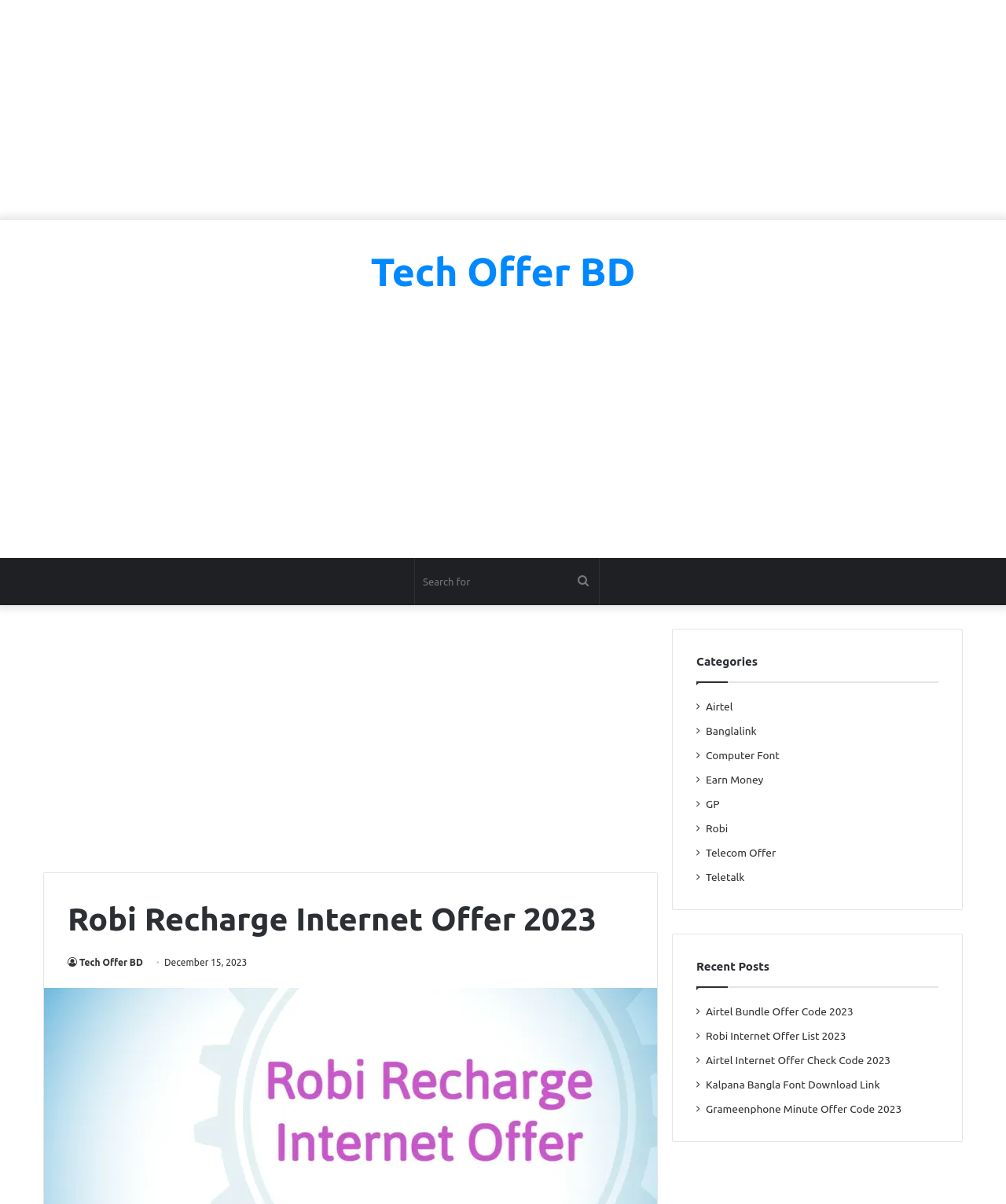Determine the bounding box for the UI element that matches this description: "Robi Internet Offer List 2023".

[0.702, 0.855, 0.841, 0.866]